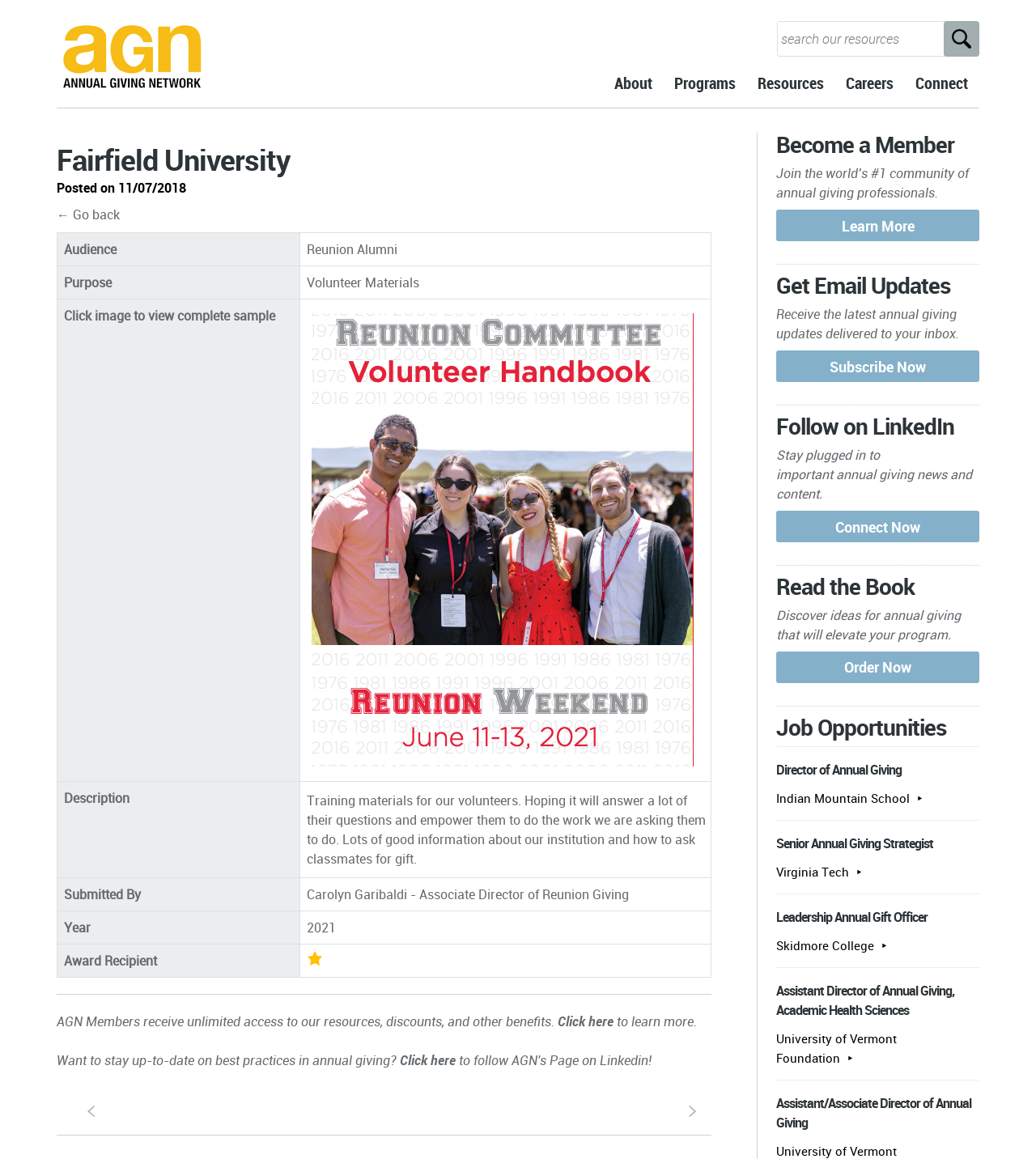Analyze and describe the webpage in a detailed narrative.

The webpage is about the Annual Giving Network (AGN) Sample Library. At the top, there is a logo on the left and a search bar on the right, accompanied by a "Search" button. Below the search bar, there are five navigation links: "About", "Programs", "Resources", "Careers", and "Connect".

The main content of the page is a table with multiple rows, each containing information about a sample resource. The table has columns for "Audience", "Purpose", "Description", "Submitted By", "Year", and "Award Recipient". The first row has a link to view a complete sample, and the description column contains a brief summary of the resource.

Below the table, there is a section with a horizontal separator, followed by a message indicating that AGN members receive unlimited access to resources, discounts, and other benefits. There is a link to learn more about the benefits.

The next section is about staying up-to-date on best practices in annual giving, with a link to click for more information.

The page then splits into two columns. The left column contains a heading "Become a Member" and a brief description of the benefits of joining the AGN community. There is a "Learn More" button below.

The right column has three sections: "Get Email Updates", "Follow on LinkedIn", and "Read the Book". Each section has a brief description and a button to subscribe, connect, or order a book, respectively.

Finally, there is a section on job opportunities, listing several job openings with links to more information.